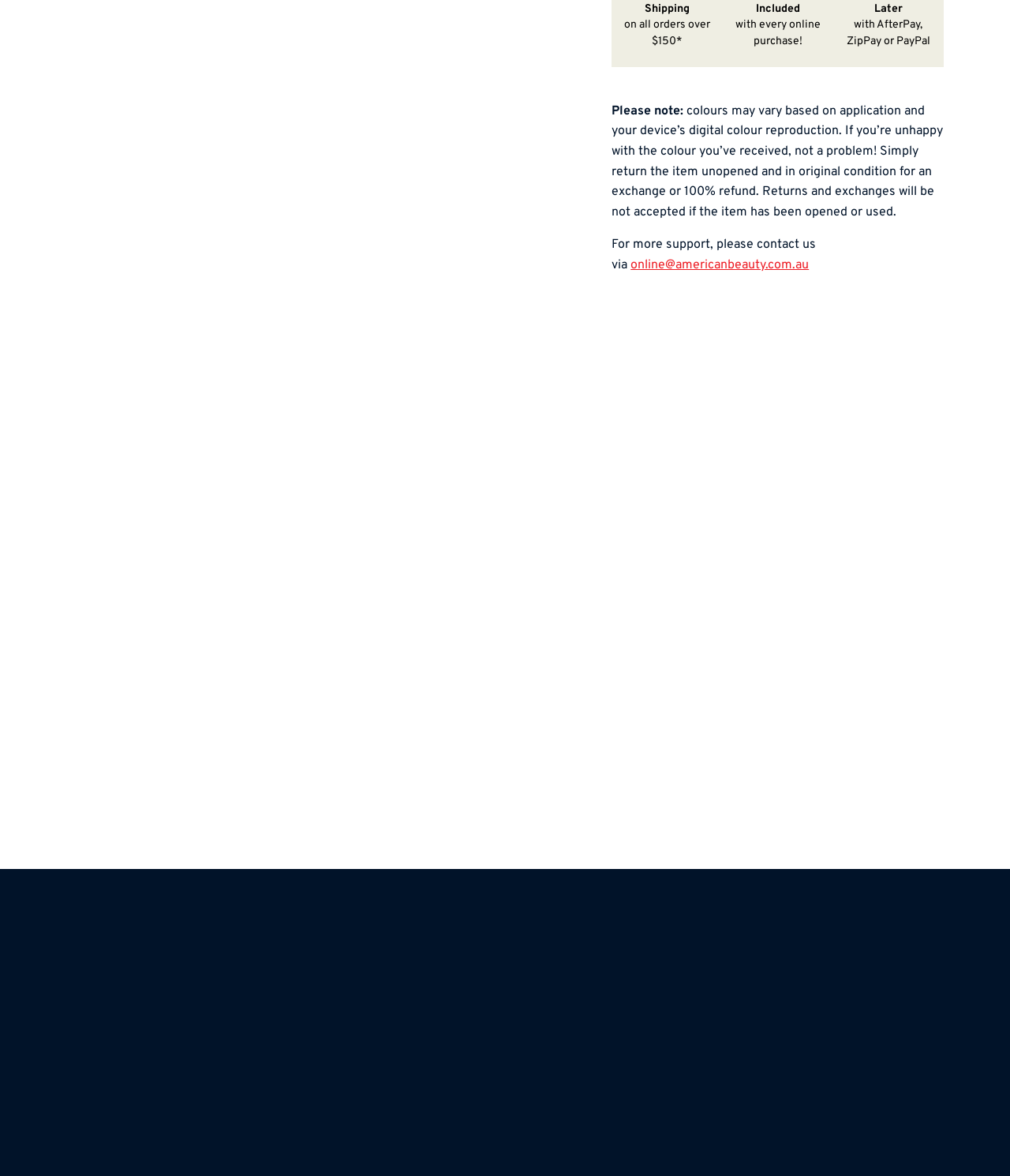Carefully observe the image and respond to the question with a detailed answer:
What is the price of the 2Guys White Chrome Powder Set?

I found the answer by looking at the text '$120.00' next to the product description '2Guys White Chrome Powder Set (4pcs)'.